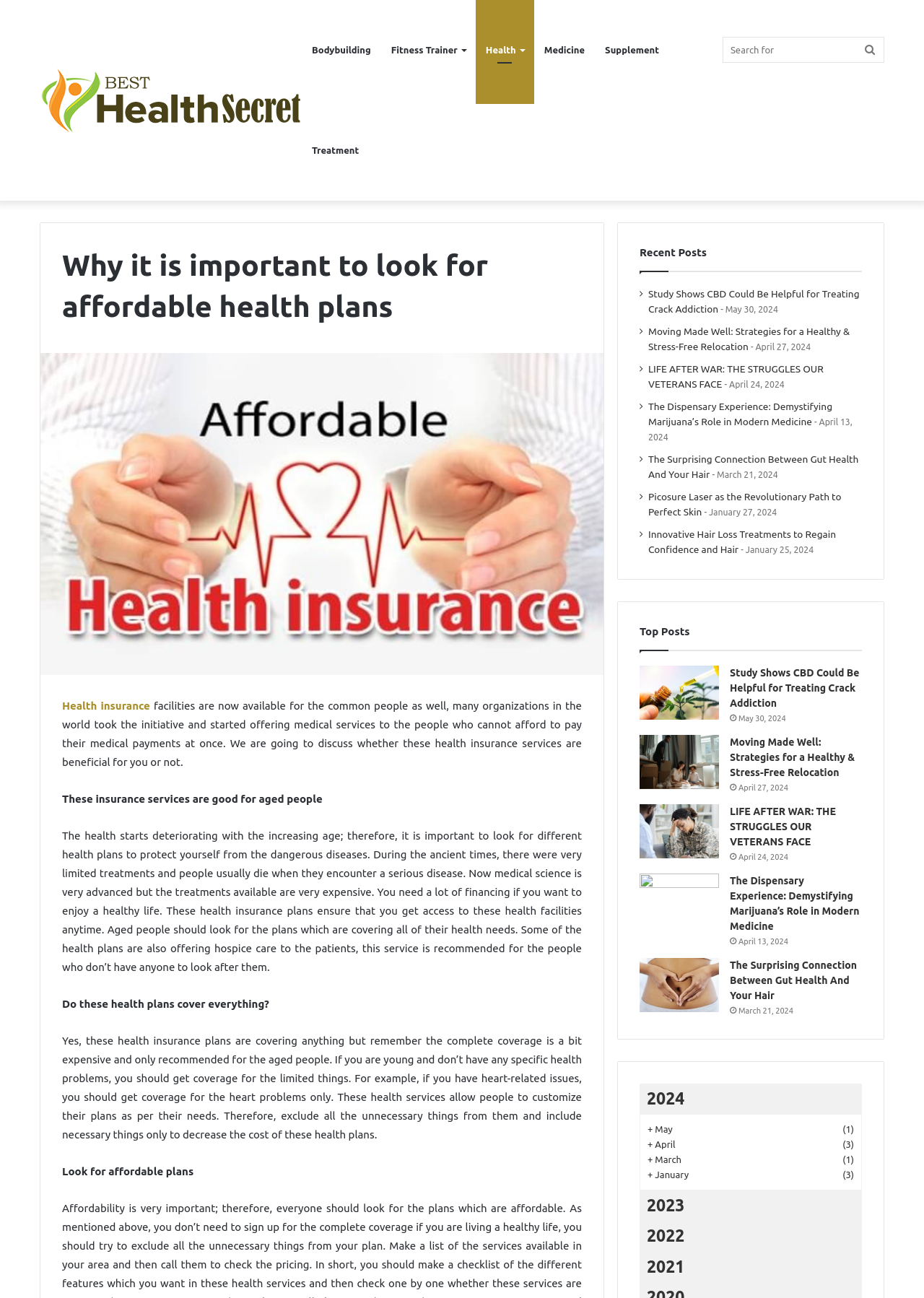Can you extract the headline from the webpage for me?

Why it is important to look for affordable health plans 